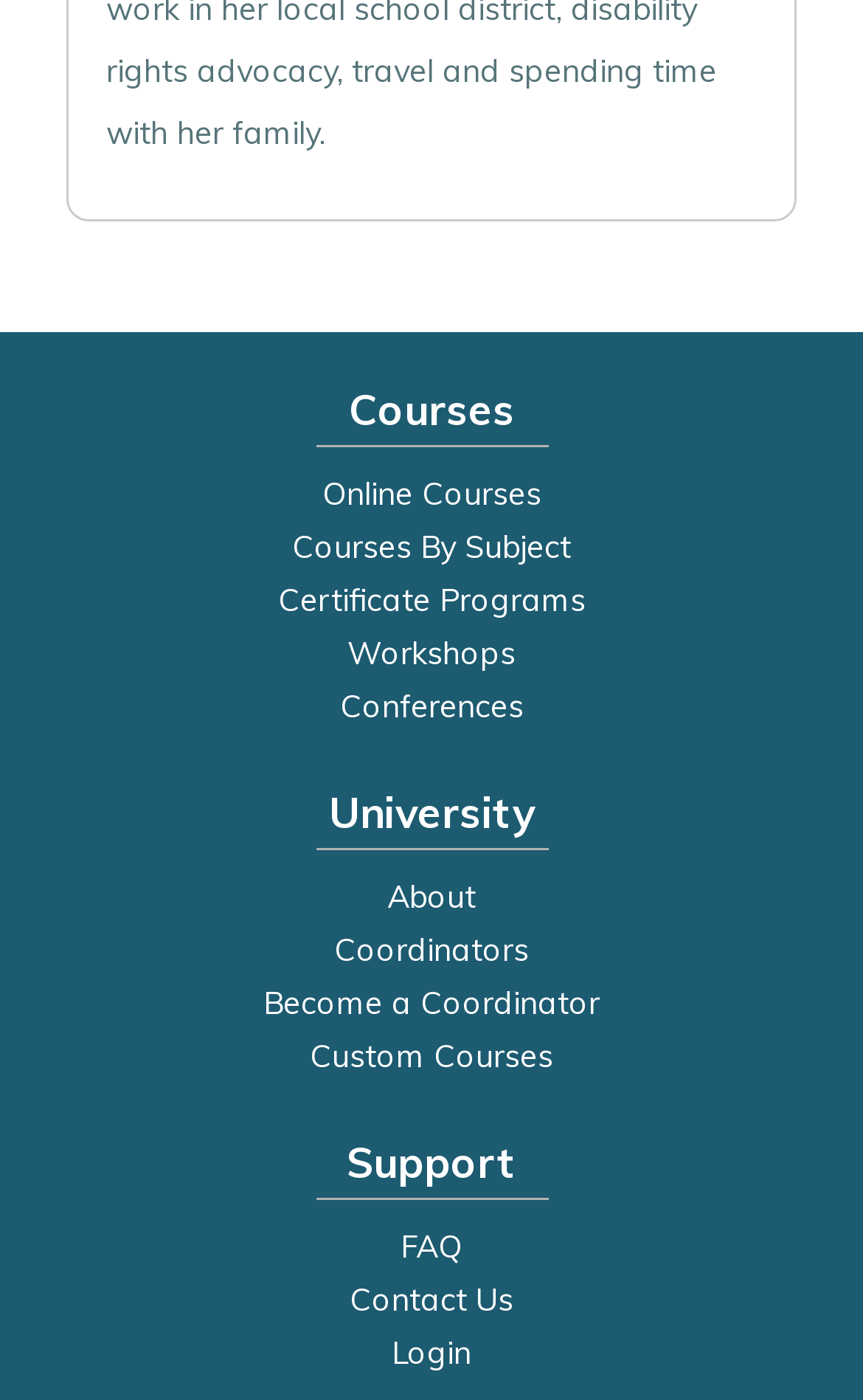Answer this question using a single word or a brief phrase:
What are the main categories on the webpage?

Courses, University, Support